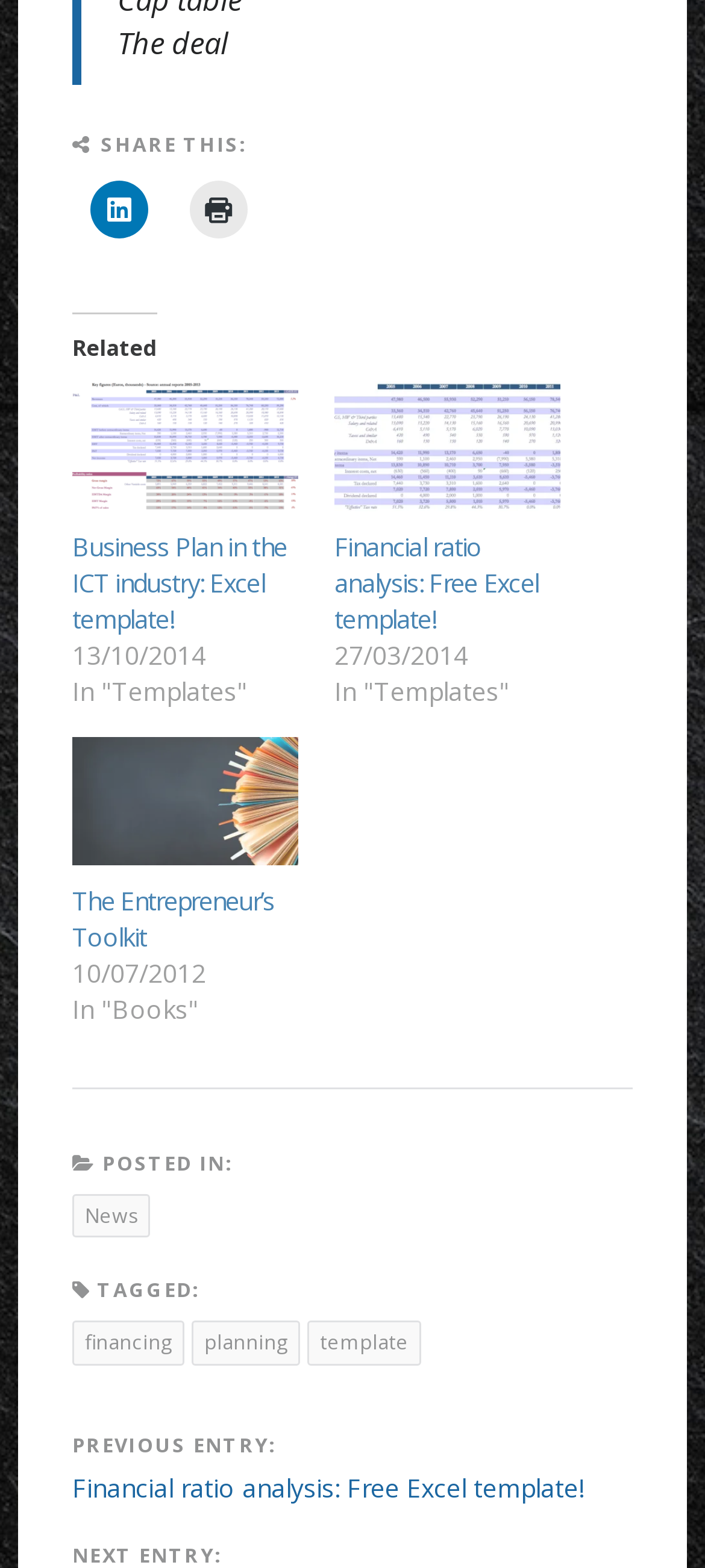Can you provide the bounding box coordinates for the element that should be clicked to implement the instruction: "Read the Entrepreneur's Toolkit"?

[0.103, 0.47, 0.423, 0.552]